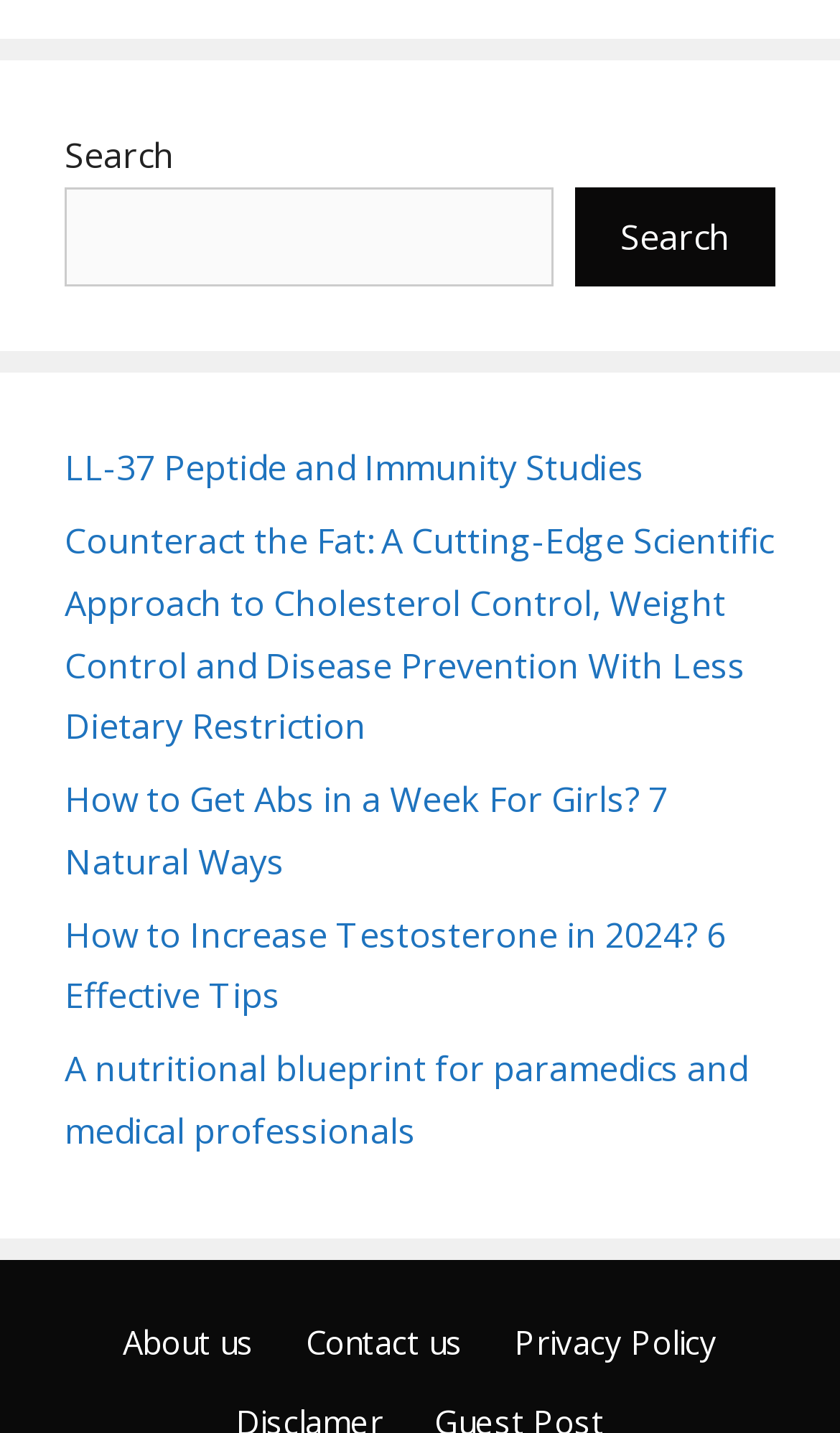Locate the bounding box coordinates of the element that needs to be clicked to carry out the instruction: "Click on Print Options". The coordinates should be given as four float numbers ranging from 0 to 1, i.e., [left, top, right, bottom].

None